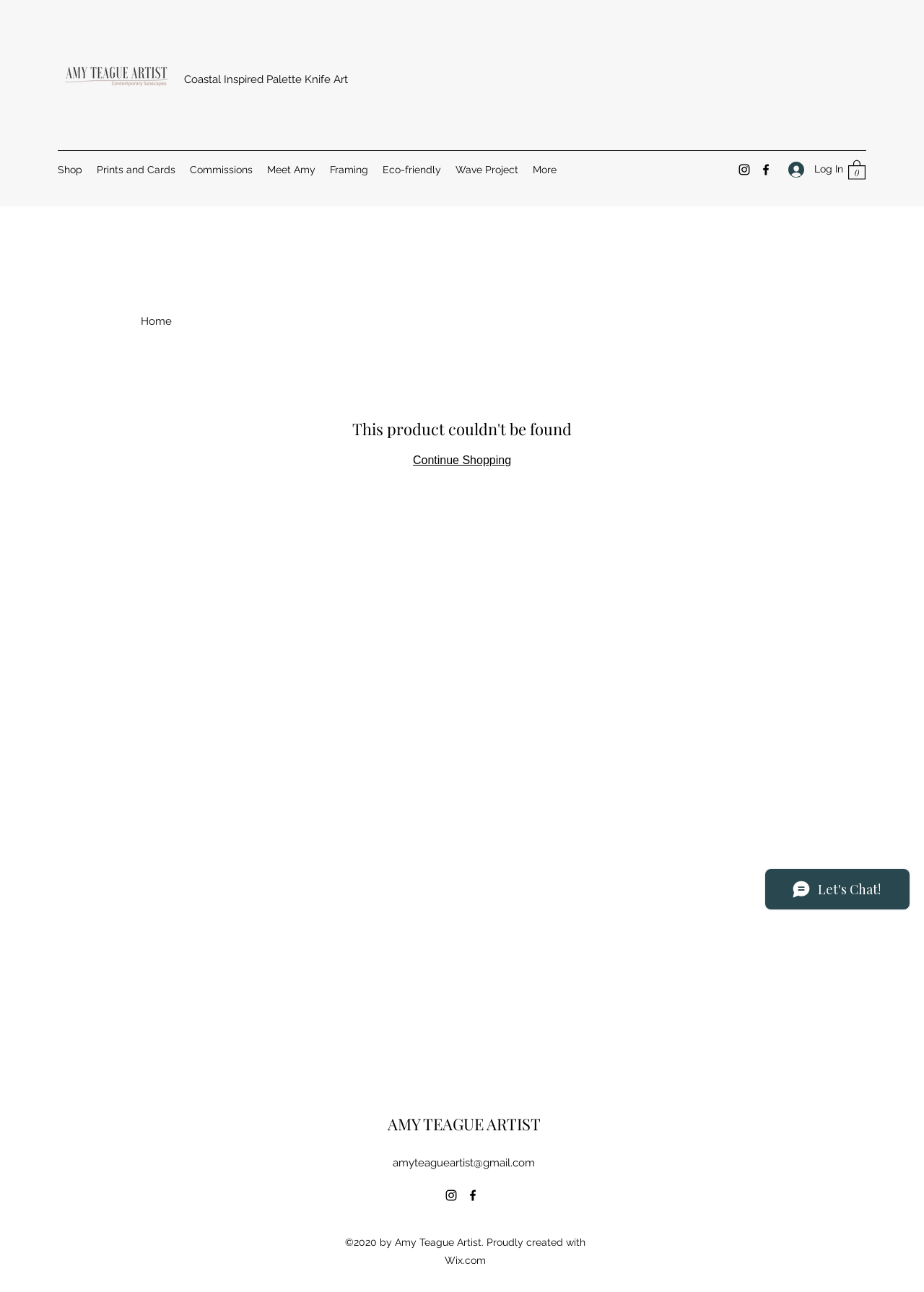Find the bounding box coordinates for the area that must be clicked to perform this action: "Check the 'Cart'".

[0.918, 0.123, 0.937, 0.139]